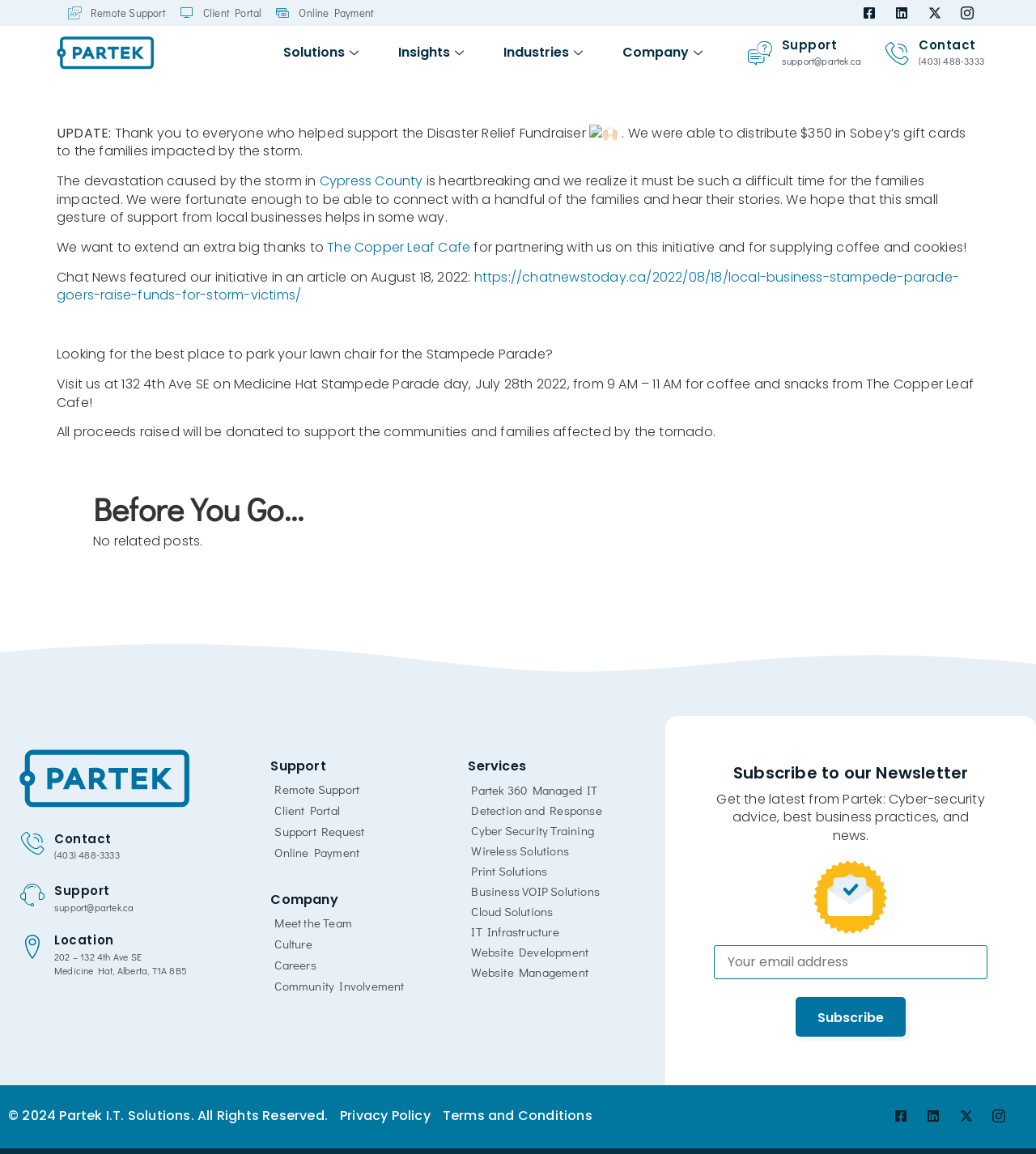What is the location of the Partek office?
Please provide a comprehensive answer based on the information in the image.

The location of the Partek office is mentioned in the webpage content as 132 4th Ave SE, Medicine Hat, Alberta, T1A 8B5, which is also the location where people can visit on Medicine Hat Stampede Parade day for coffee and snacks.